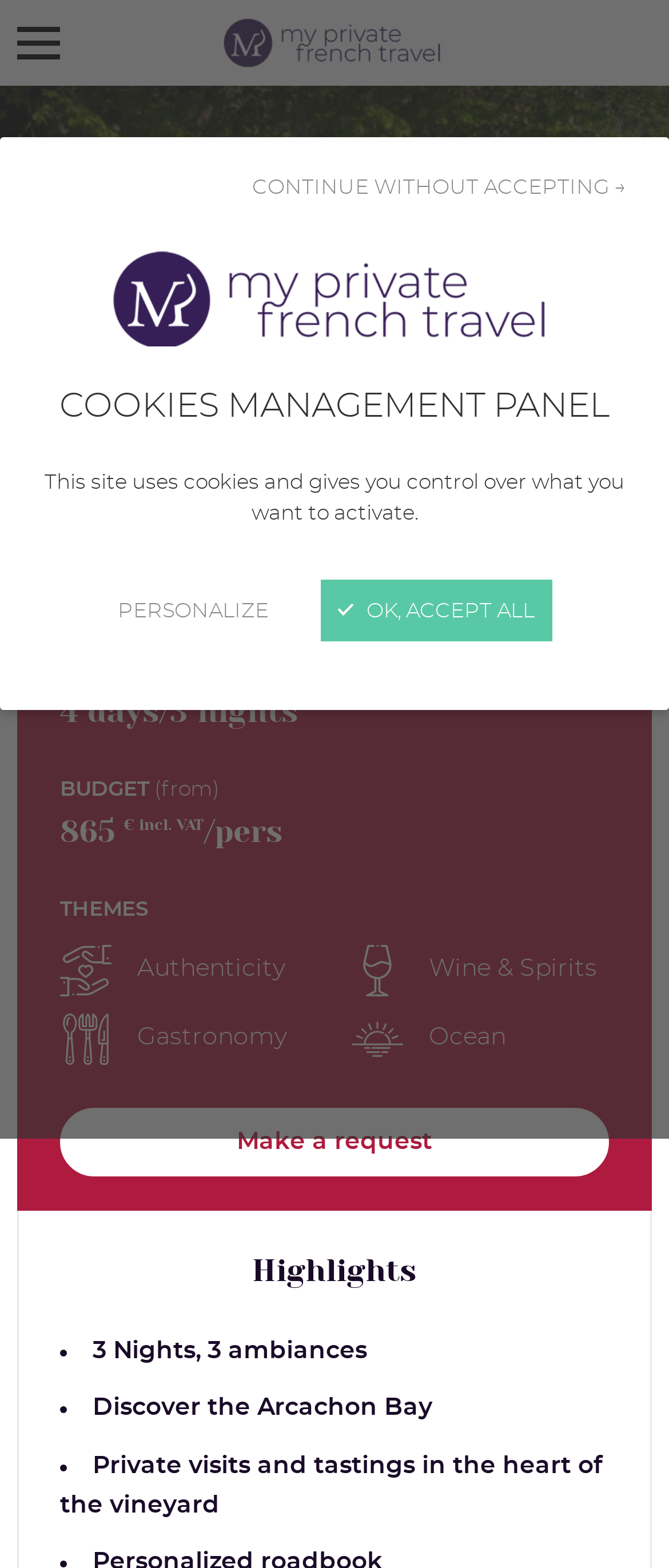What is the budget for the trip?
Answer briefly with a single word or phrase based on the image.

865 € incl. VAT